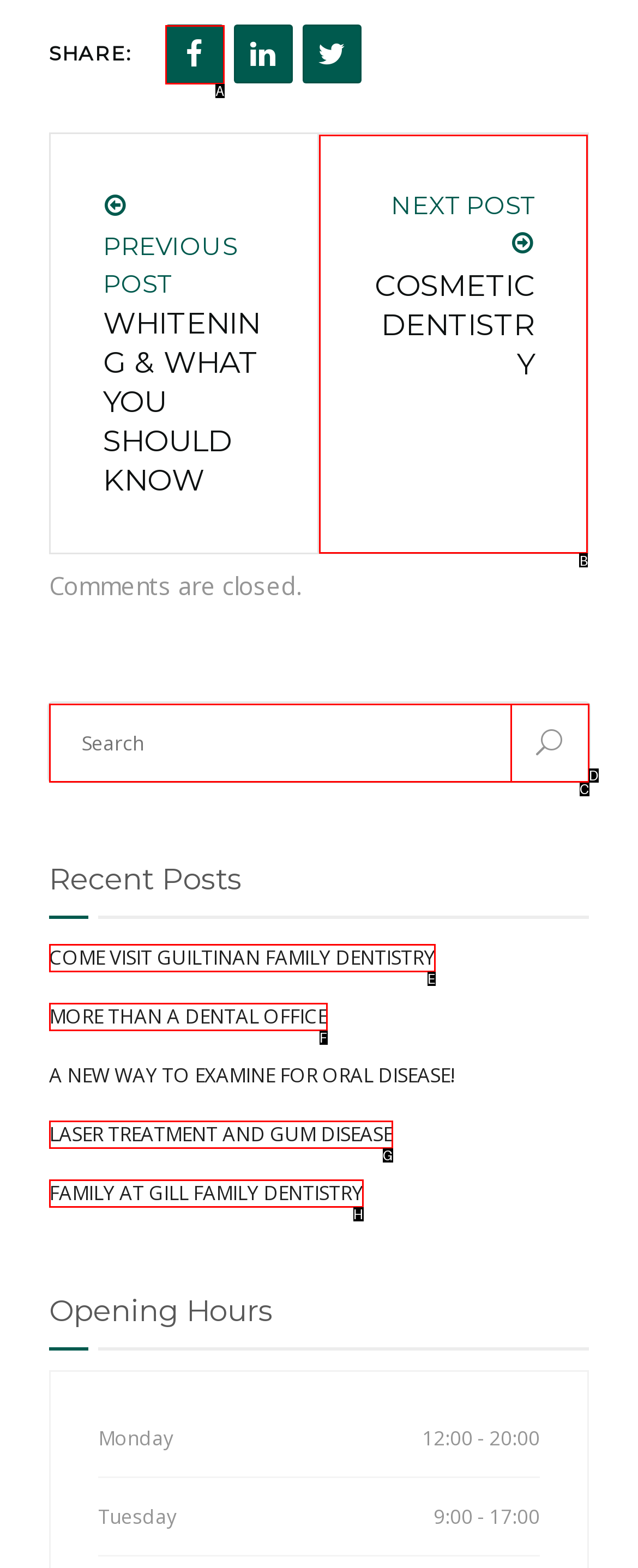Determine which HTML element to click on in order to complete the action: Visit the next post about cosmetic dentistry.
Reply with the letter of the selected option.

B